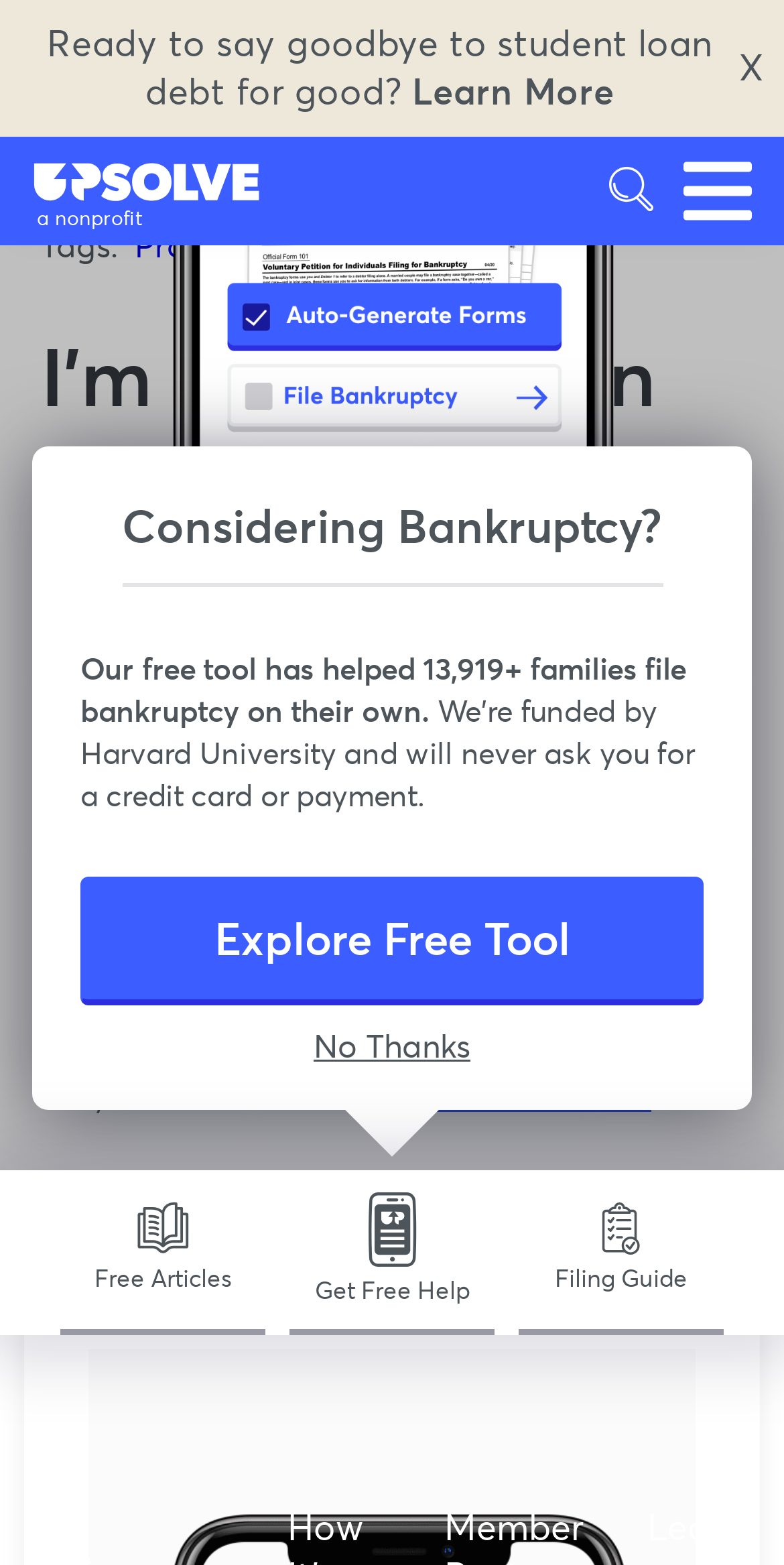What is the estimated reading time of the article?
Please use the visual content to give a single word or phrase answer.

1 minute